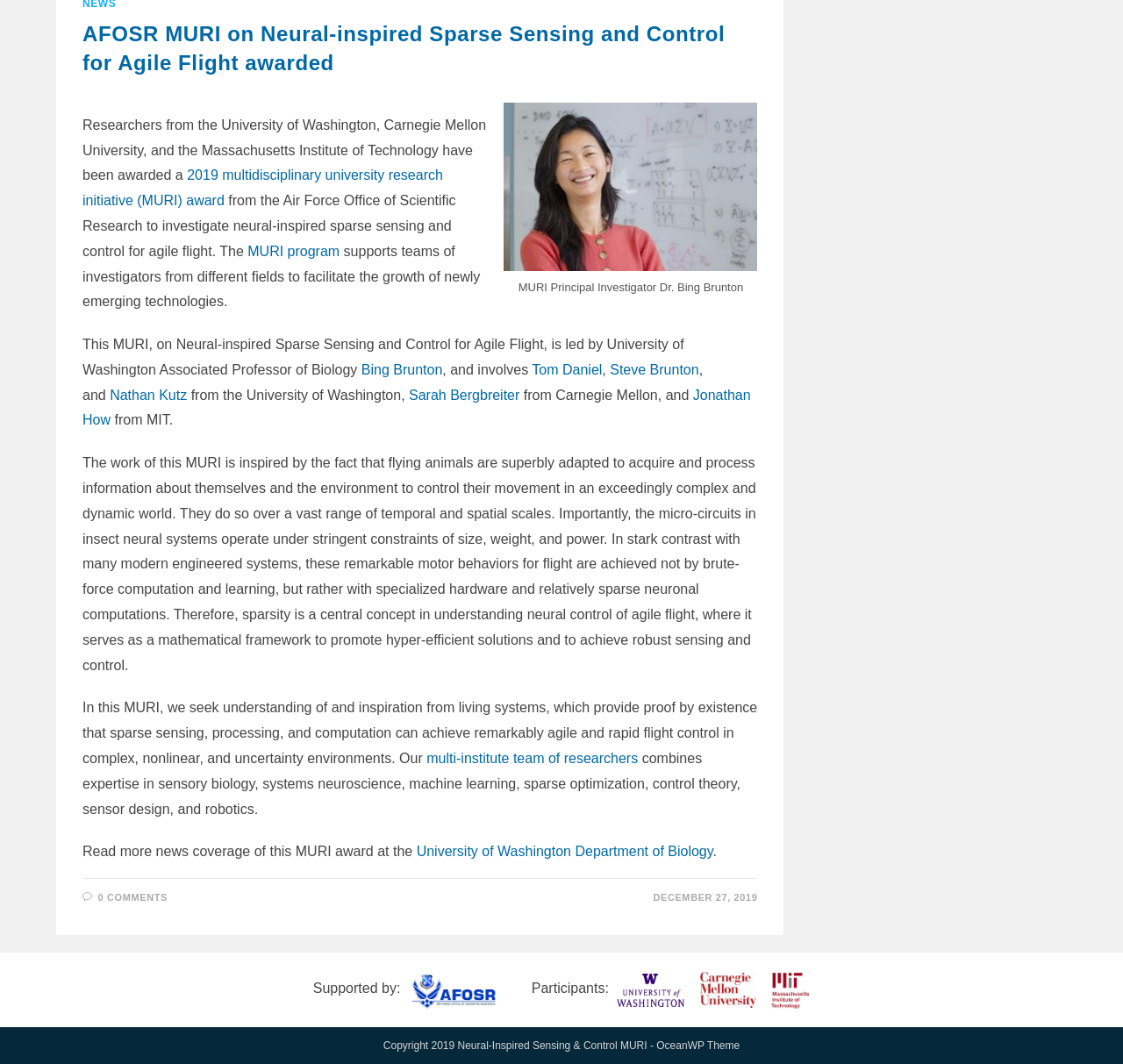Using the given description, provide the bounding box coordinates formatted as (top-left x, top-left y, bottom-right x, bottom-right y), with all values being floating point numbers between 0 and 1. Description: Nathan Kutz

[0.098, 0.364, 0.167, 0.378]